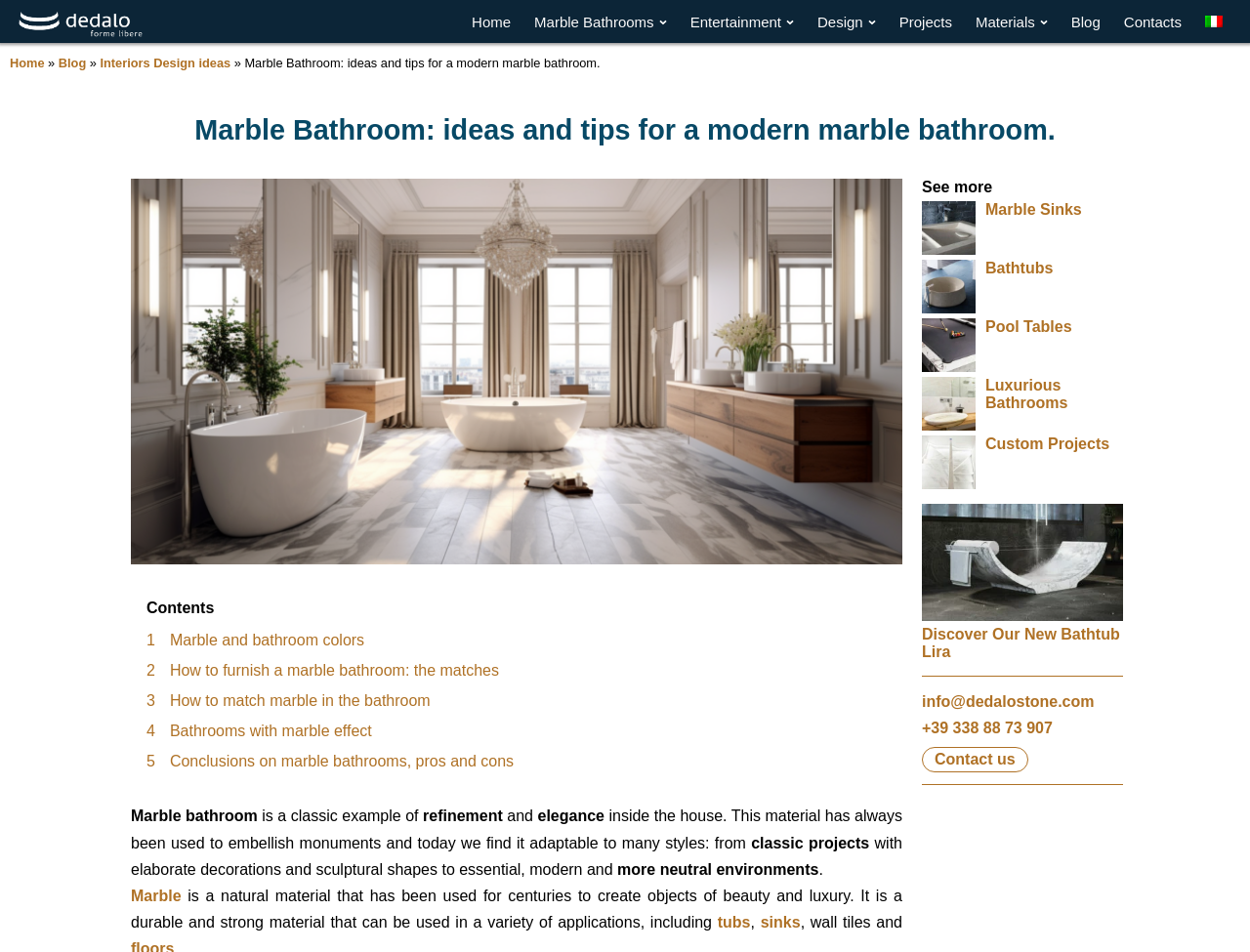Please determine the main heading text of this webpage.

Marble Bathroom: ideas and tips for a modern marble bathroom.